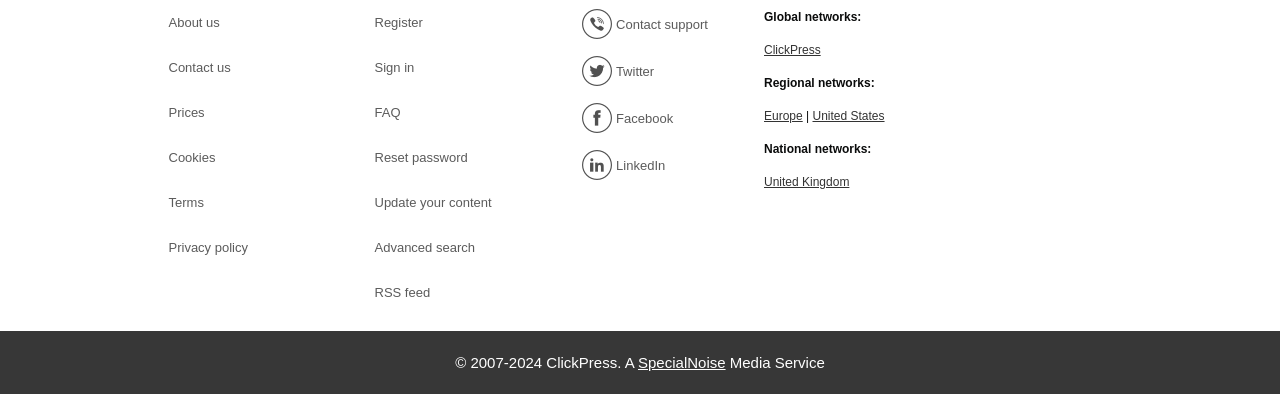Find the bounding box coordinates for the area that must be clicked to perform this action: "Visit the Twitter page".

[0.454, 0.14, 0.563, 0.221]